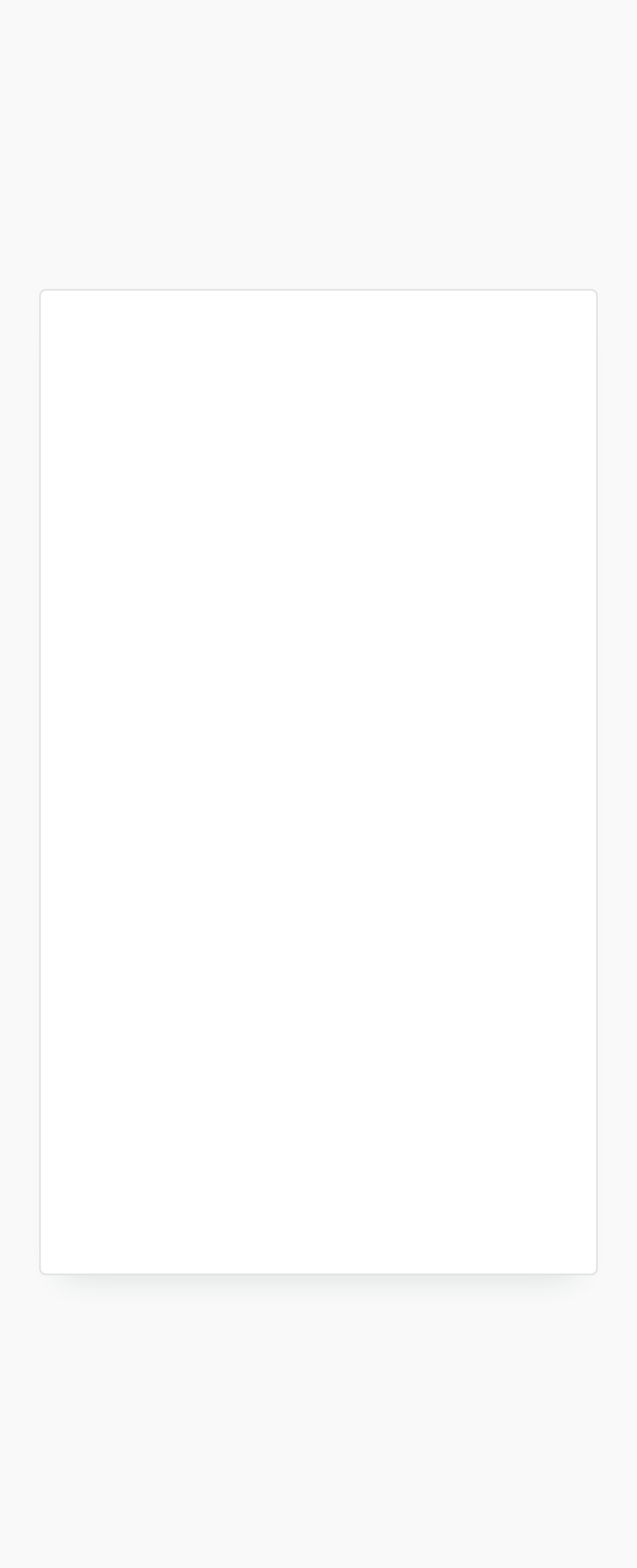Please identify the bounding box coordinates of the element on the webpage that should be clicked to follow this instruction: "Explore Uttarakhand Culture". The bounding box coordinates should be given as four float numbers between 0 and 1, formatted as [left, top, right, bottom].

[0.108, 0.951, 0.475, 0.968]